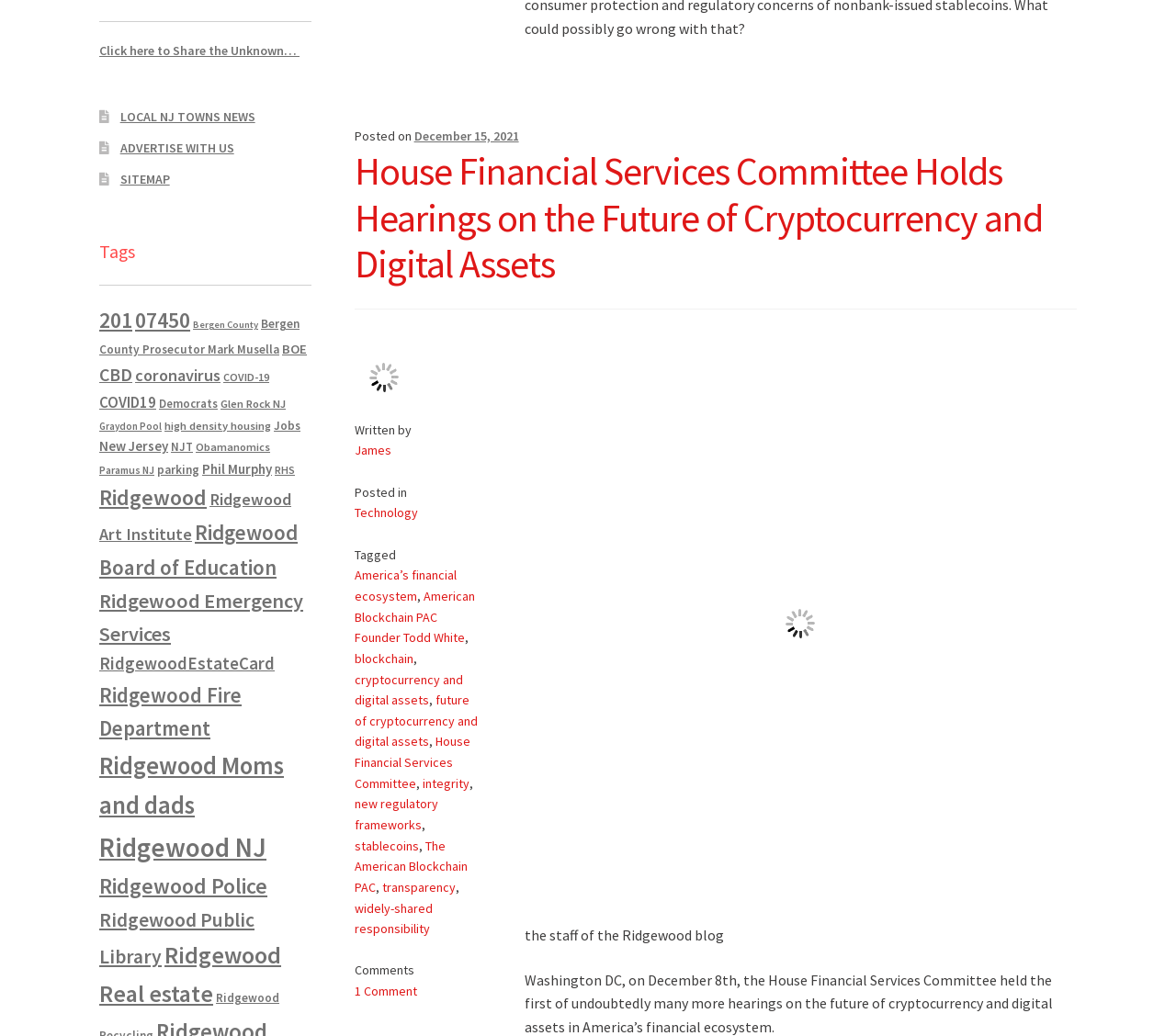Specify the bounding box coordinates of the area that needs to be clicked to achieve the following instruction: "Click on the 'House Financial Services Committee Holds Hearings on the Future of Cryptocurrency and Digital Assets' link".

[0.301, 0.143, 0.916, 0.278]